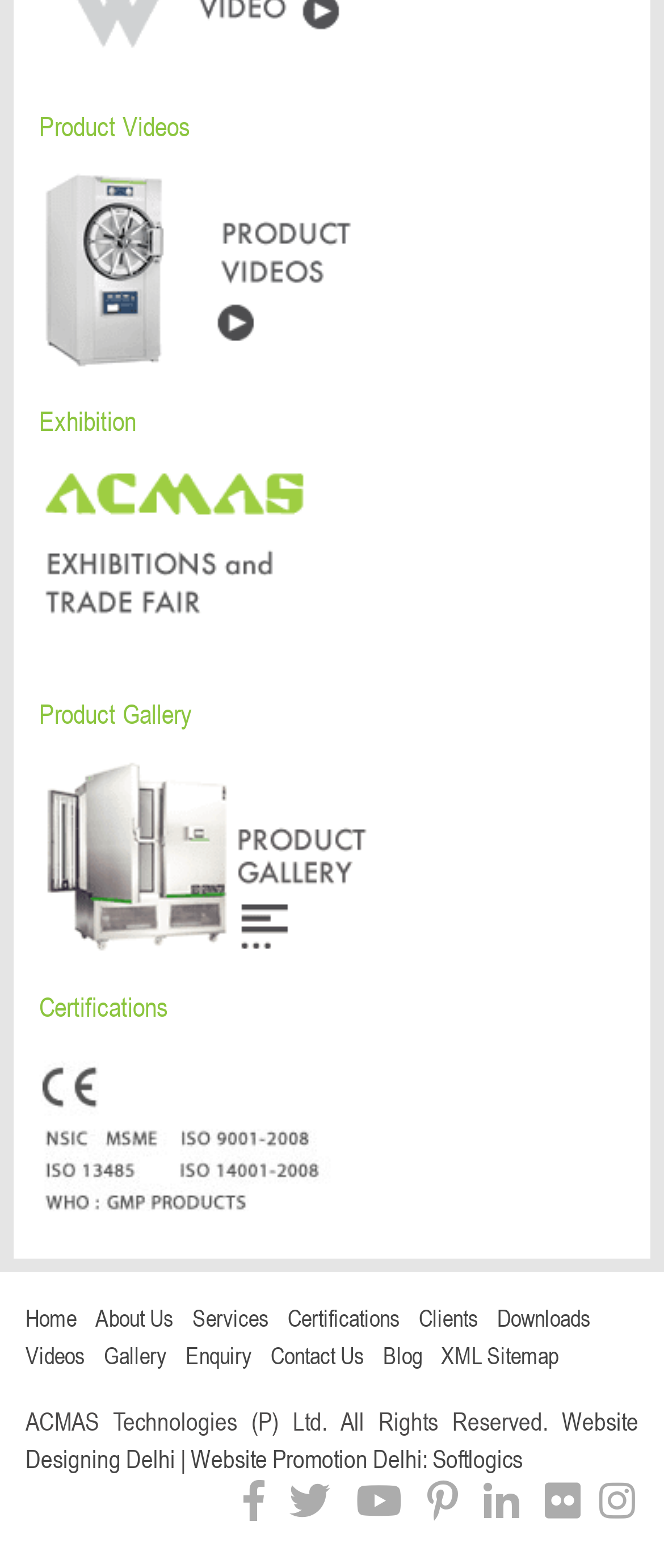Find the bounding box coordinates for the area you need to click to carry out the instruction: "Visit our Facebook page". The coordinates should be four float numbers between 0 and 1, indicated as [left, top, right, bottom].

[0.351, 0.949, 0.413, 0.971]